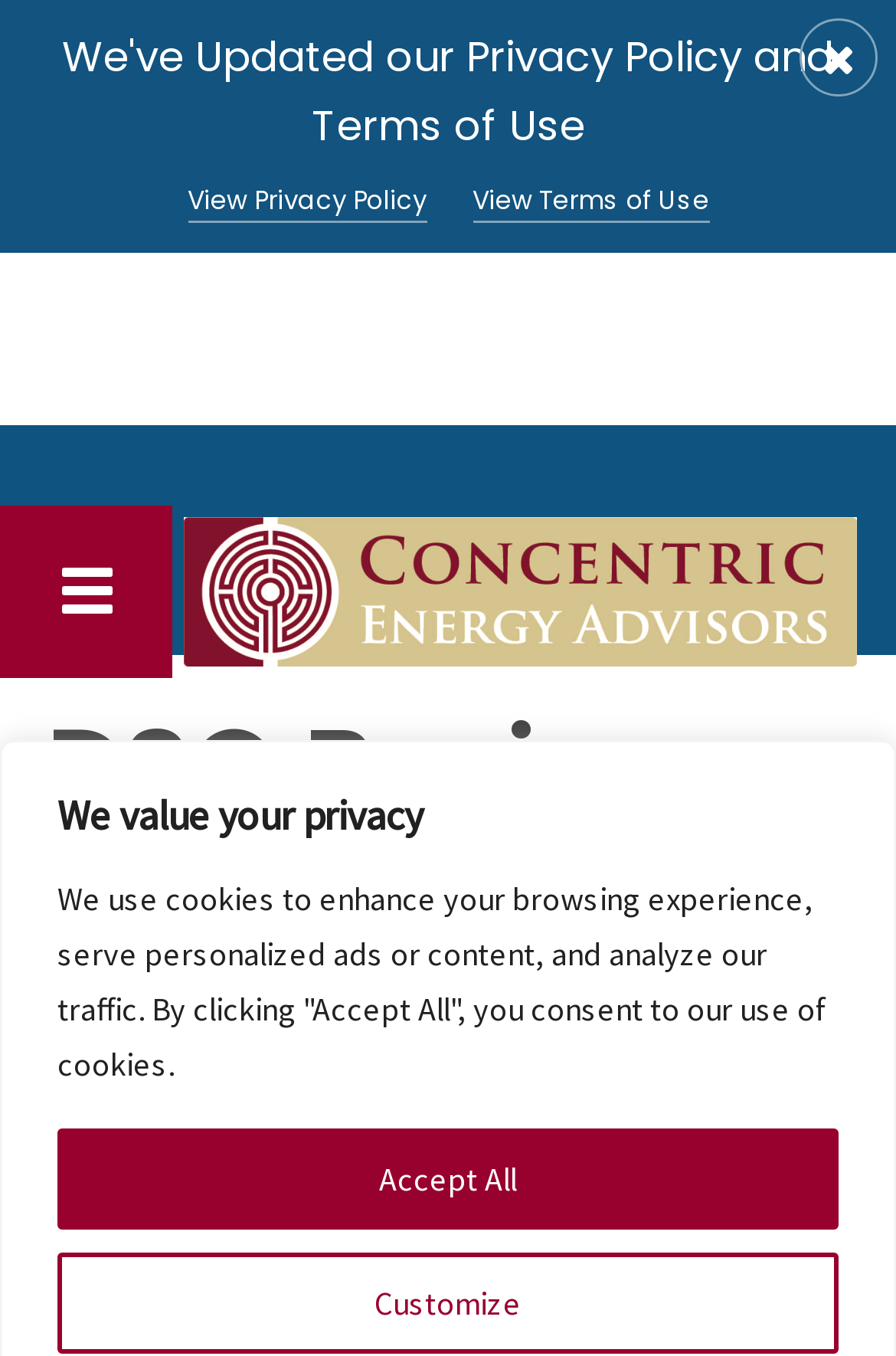Calculate the bounding box coordinates for the UI element based on the following description: "Facebook". Ensure the coordinates are four float numbers between 0 and 1, i.e., [left, top, right, bottom].

None